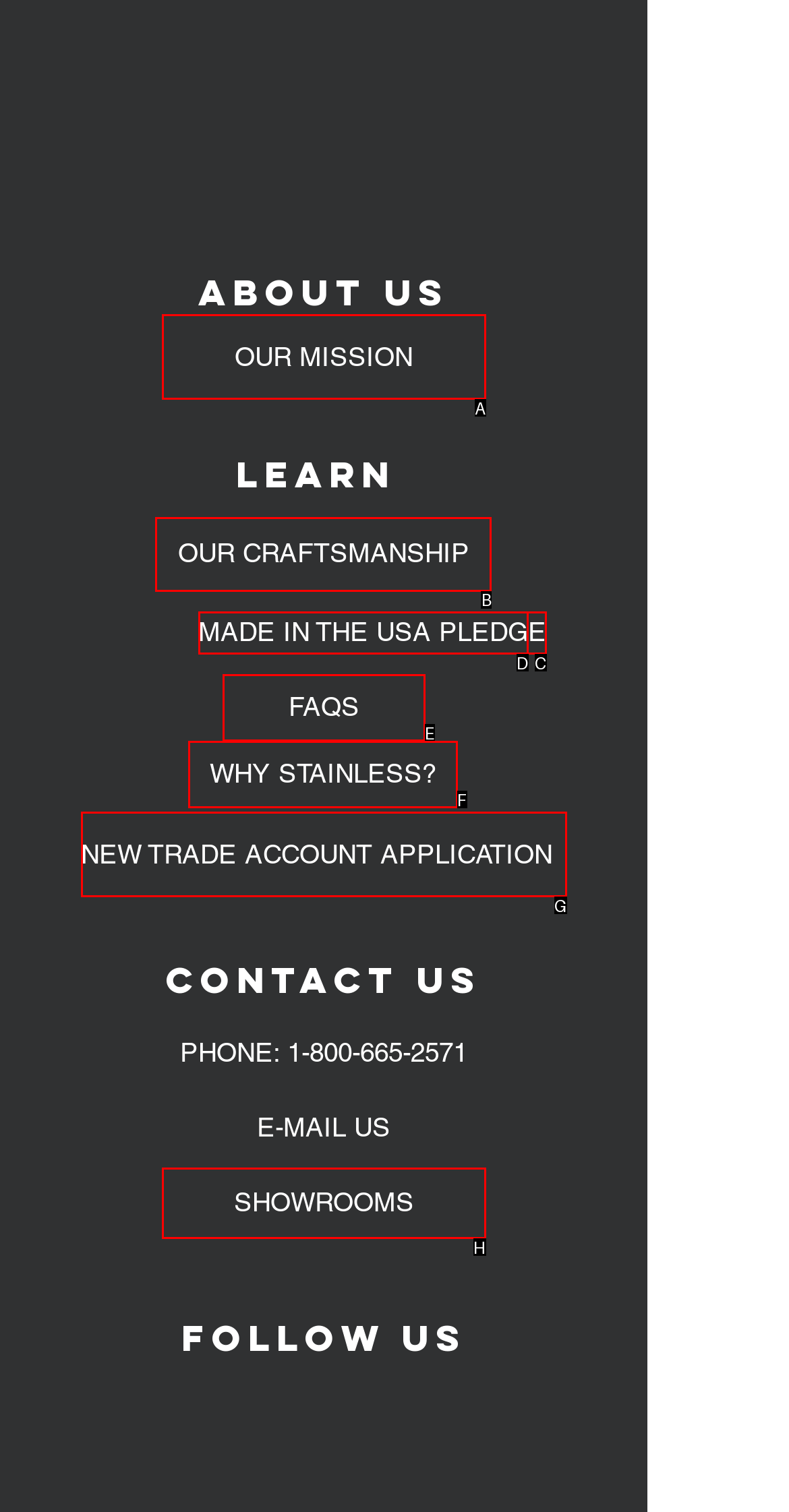Point out the correct UI element to click to carry out this instruction: Explore our craftsmanship
Answer with the letter of the chosen option from the provided choices directly.

B